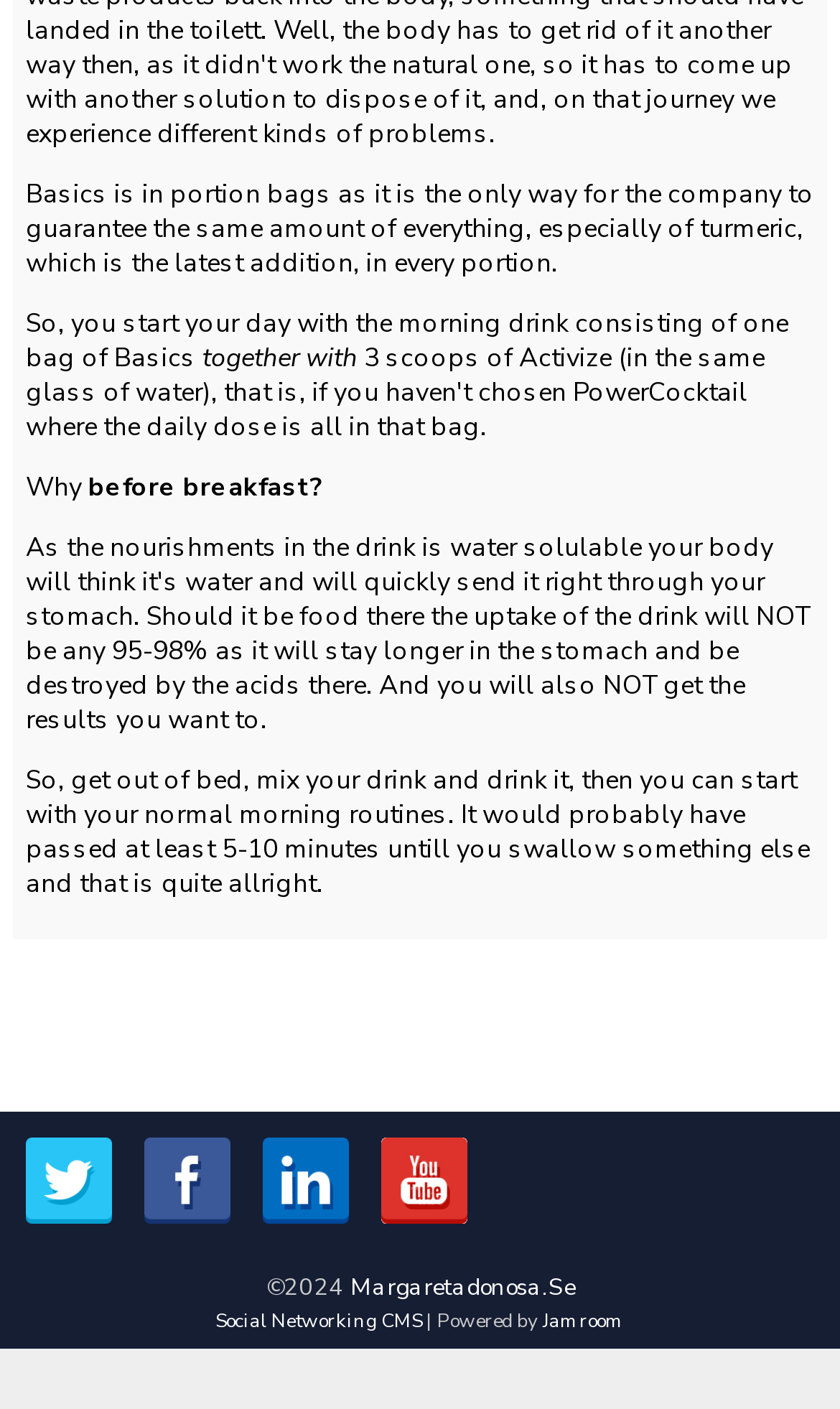What is the copyright year?
Kindly offer a comprehensive and detailed response to the question.

The copyright information at the bottom of the webpage indicates that the content is copyrighted in the year 2024.